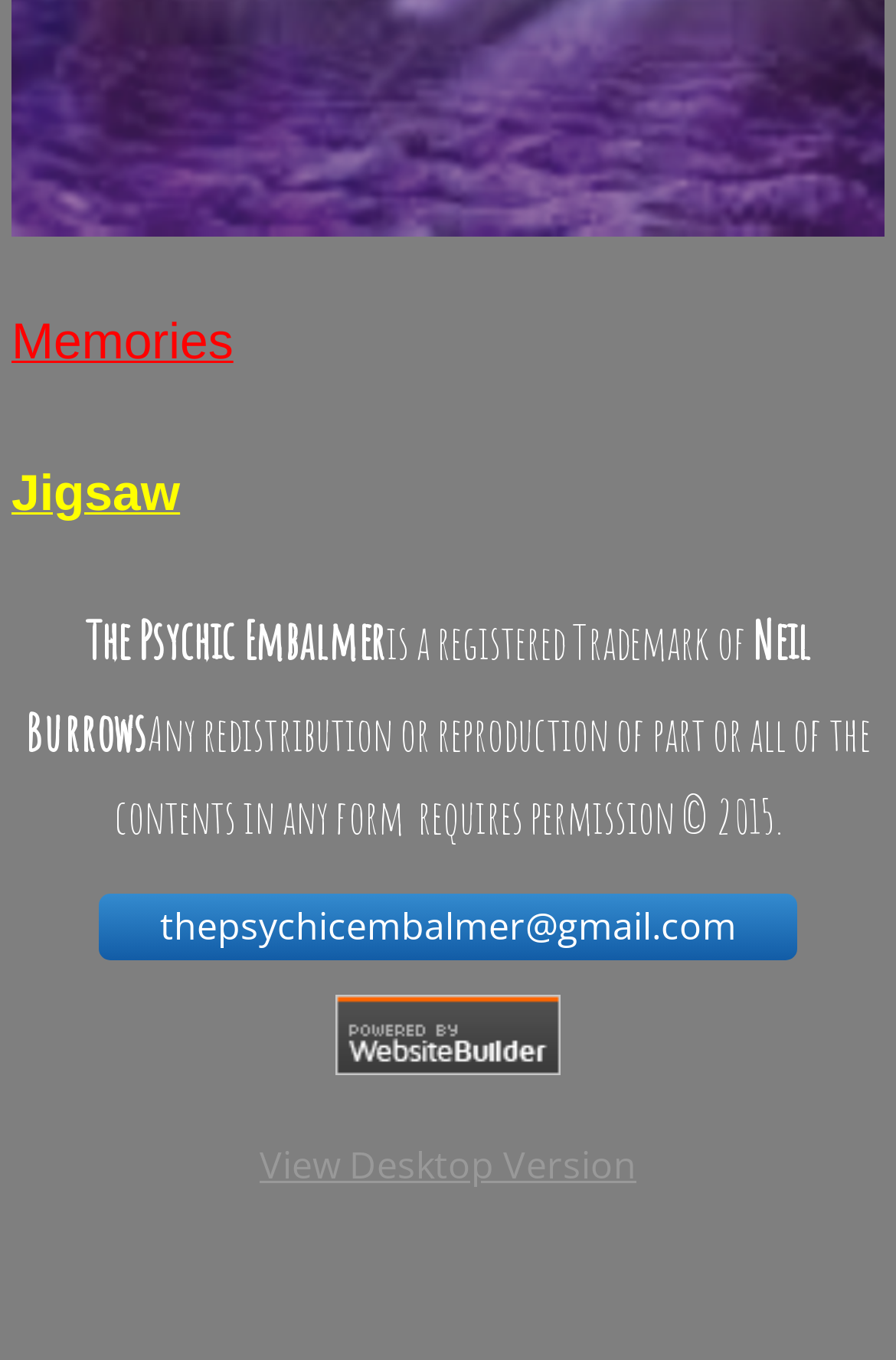Using the elements shown in the image, answer the question comprehensively: What is the email address provided on the webpage?

The email address can be found in the link element with the text 'thepsychicembalmer@gmail.com' which is provided on the webpage for contact purposes.